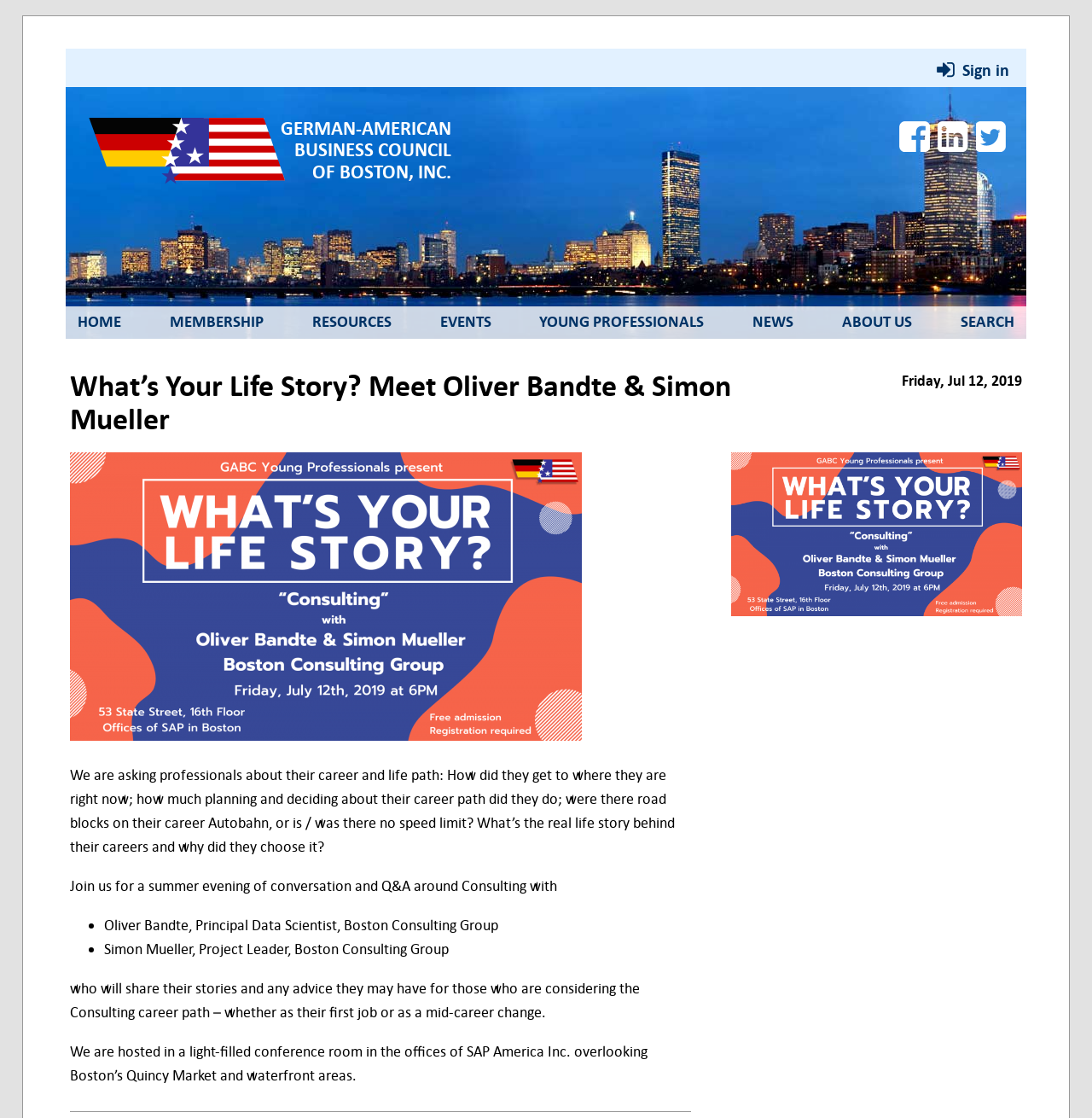Please identify the bounding box coordinates of the element that needs to be clicked to perform the following instruction: "Read about the event with Oliver Bandte and Simon Mueller".

[0.064, 0.33, 0.709, 0.391]